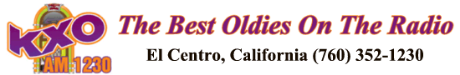Where is KXO Radio located?
Please respond to the question with a detailed and thorough explanation.

The logo of KXO Radio specifies its location as El Centro, California, which is a city in Imperial County, California, USA.